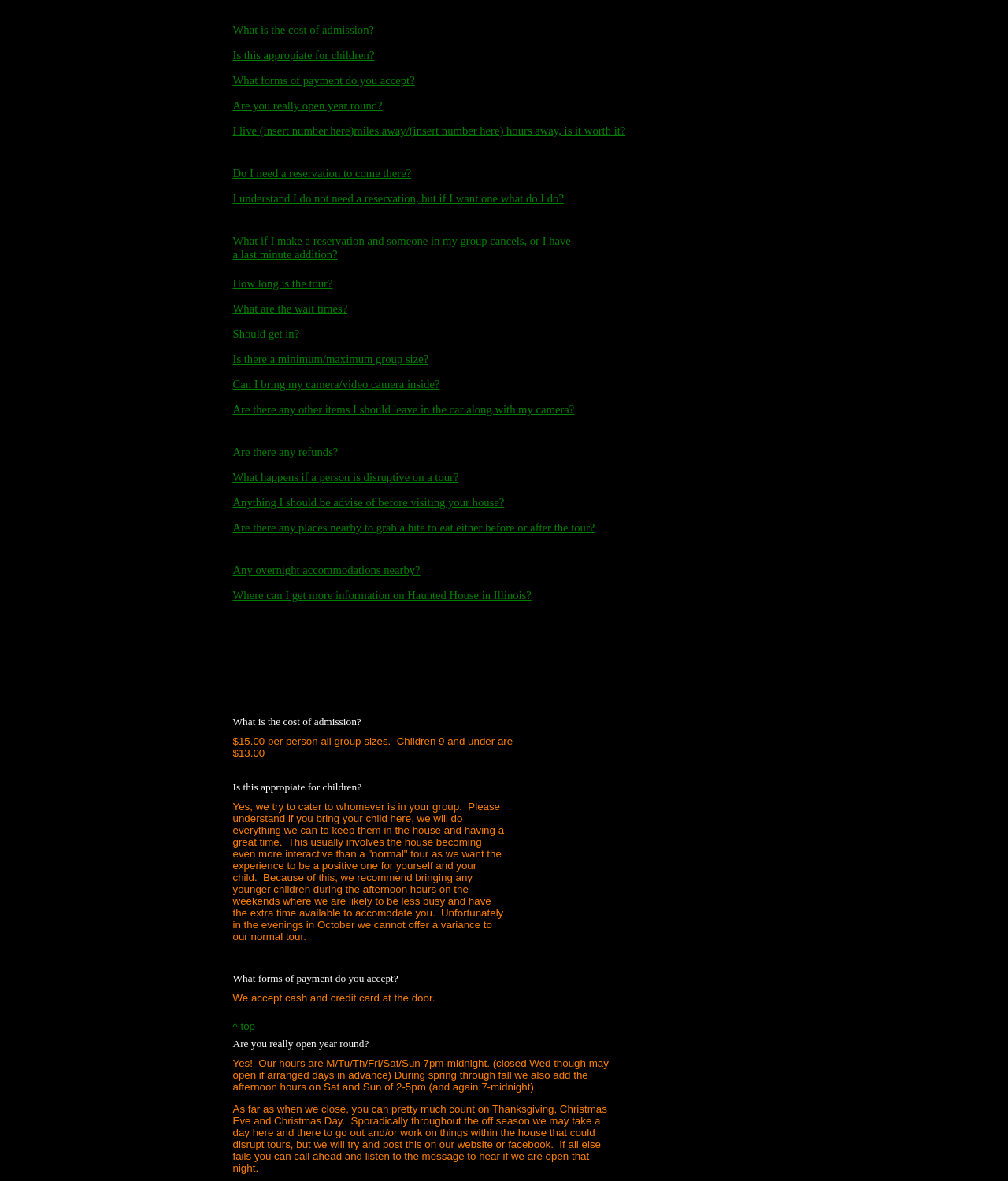Determine the bounding box coordinates of the clickable region to carry out the instruction: "subscribe".

None